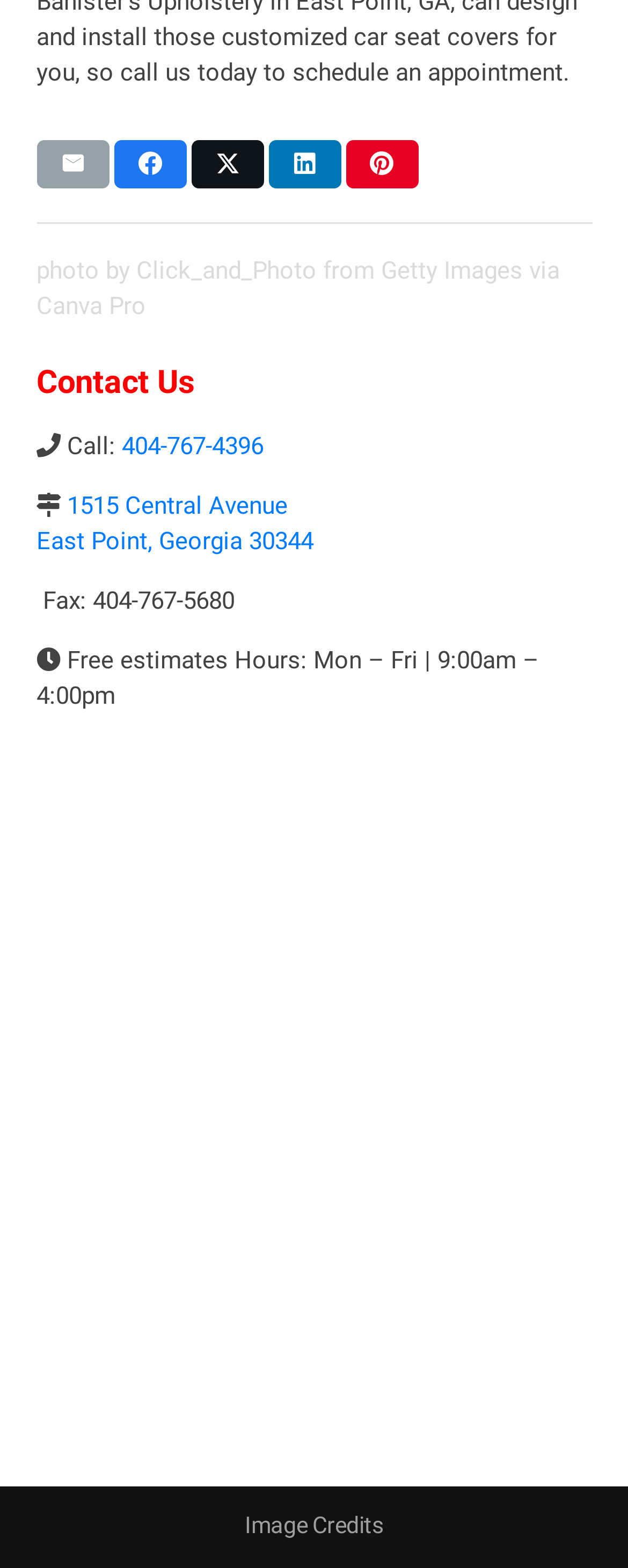Identify the coordinates of the bounding box for the element that must be clicked to accomplish the instruction: "Tweet this".

[0.304, 0.09, 0.419, 0.12]